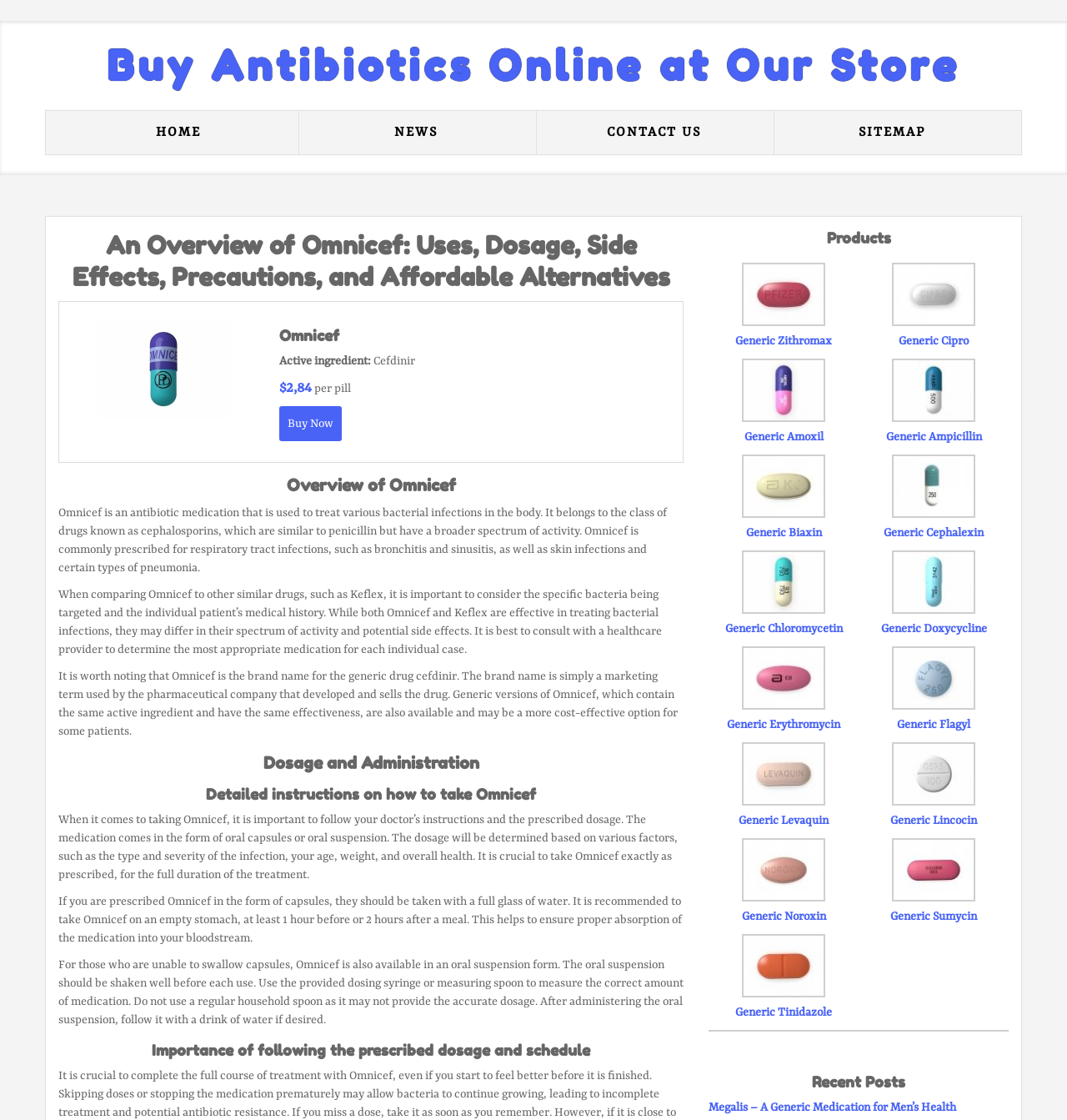Find the bounding box of the UI element described as follows: "News".

[0.277, 0.099, 0.503, 0.138]